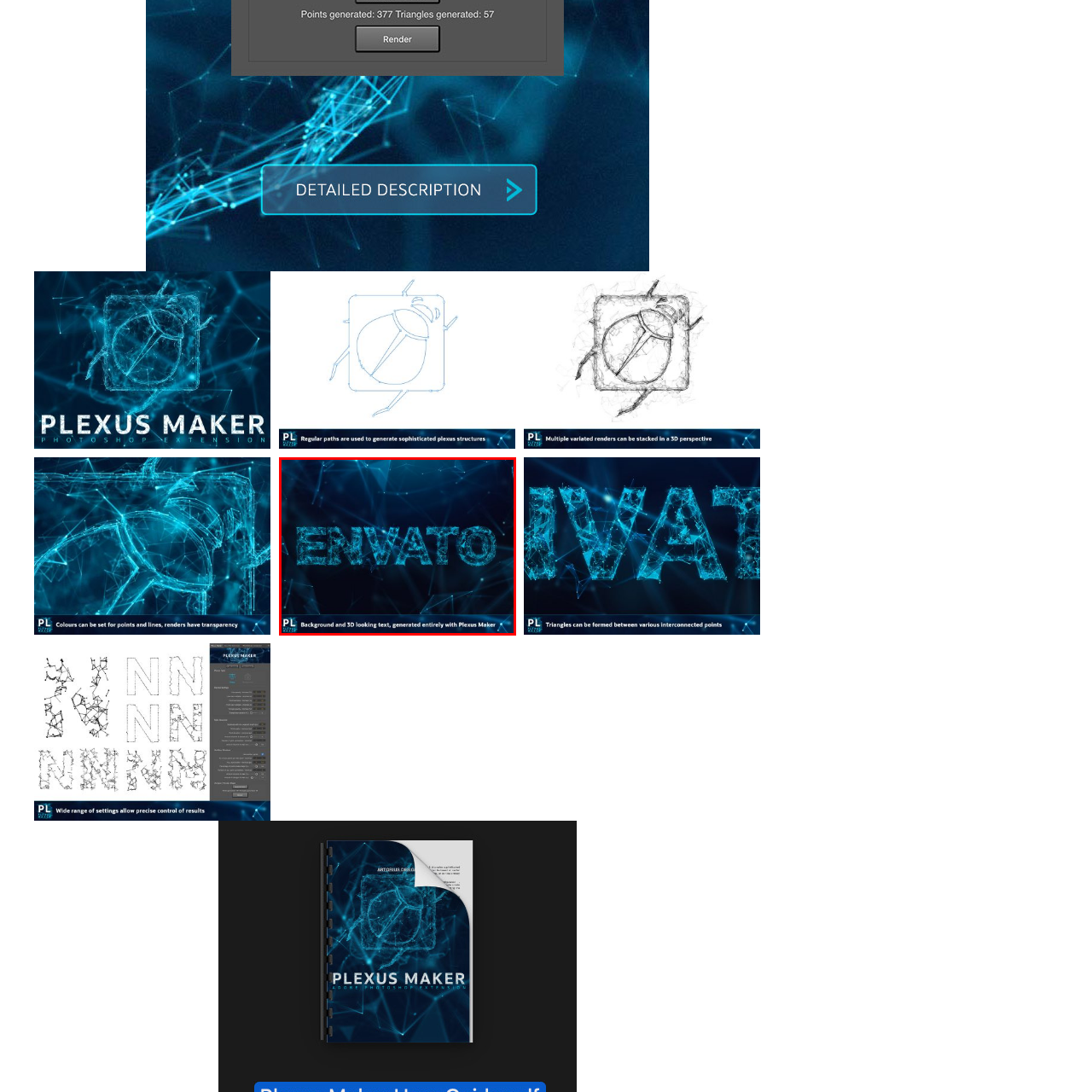What is the color of the background?
Study the image within the red bounding box and provide a detailed response to the question.

The caption describes the background as having a dark, atmospheric blue hue, which suggests that the background is a shade of blue.